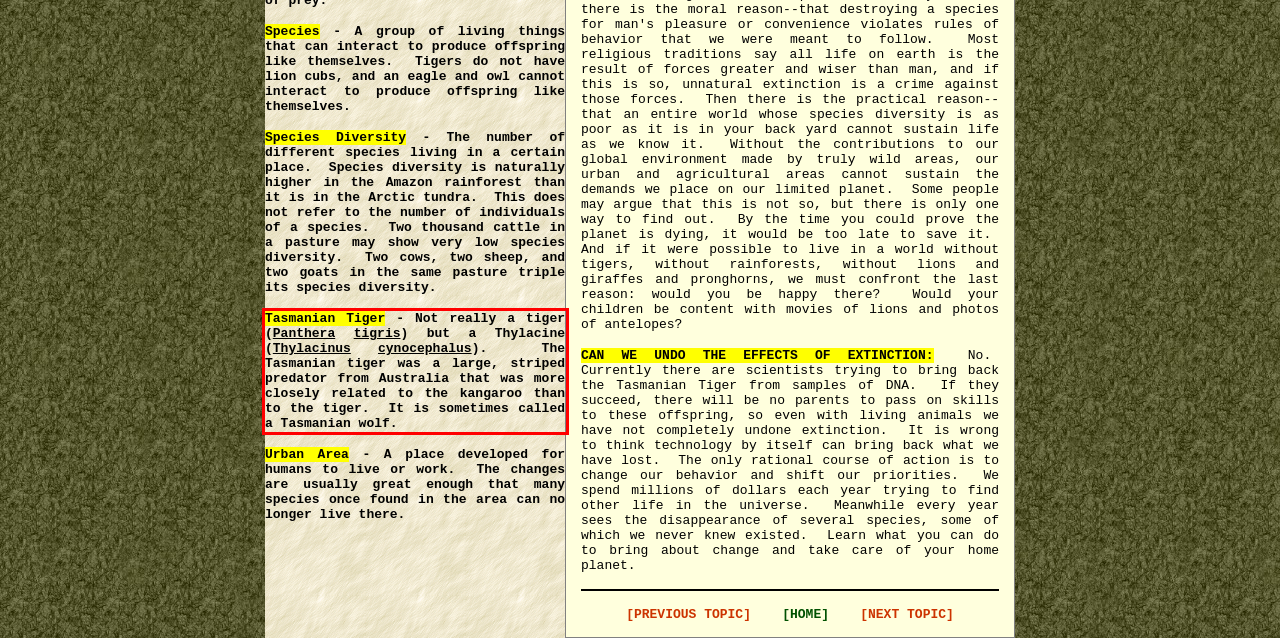Identify and extract the text within the red rectangle in the screenshot of the webpage.

Tasmanian Tiger - Not really a tiger (Panthera tigris) but a Thylacine (Thylacinus cynocephalus). The Tasmanian tiger was a large, striped predator from Australia that was more closely related to the kangaroo than to the tiger. It is sometimes called a Tasmanian wolf.